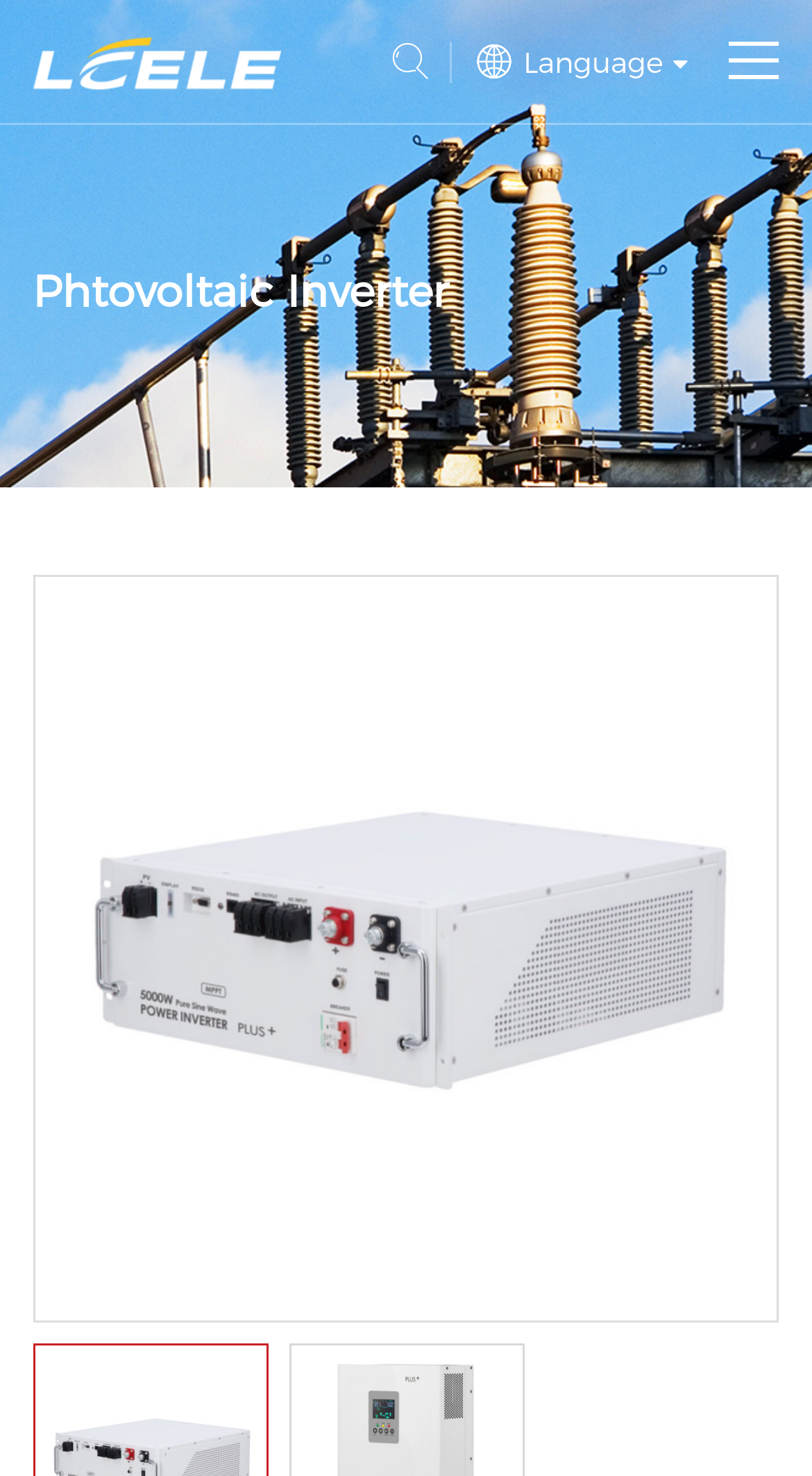Locate the bounding box of the user interface element based on this description: "Language".

[0.583, 0.028, 0.847, 0.056]